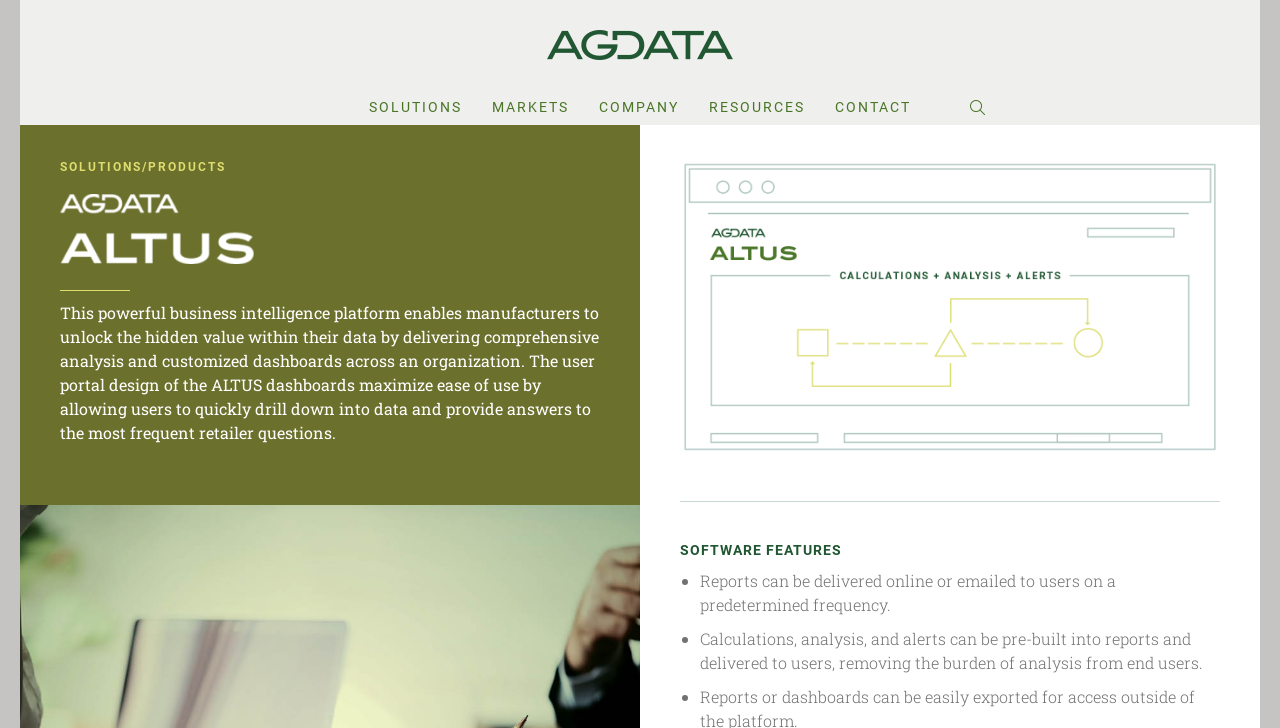Create a full and detailed caption for the entire webpage.

The webpage is titled "ALTUS - AGDATA" and has a navigation menu at the top with six links: "AGDATA", "SOLUTIONS", "MARKETS", "COMPANY", "RESOURCES", and "CONTACT", arranged horizontally from left to right. 

To the right of the navigation menu, there is a search bar with a label "Search for:" and a search button. 

Below the navigation menu, there is a section with a heading "SOLUTIONS/PRODUCTS" and an image of "ALTUS" on the left. The section describes the ALTUS business intelligence platform, which enables manufacturers to unlock the hidden value within their data. 

On the right side of this section, there is another image of "ALTUS". 

Below this section, there is a heading "SOFTWARE FEATURES" and a list of three bullet points, each describing a feature of the software. The features include delivering reports online or via email, pre-building calculations and analysis into reports, and removing the burden of analysis from end users.